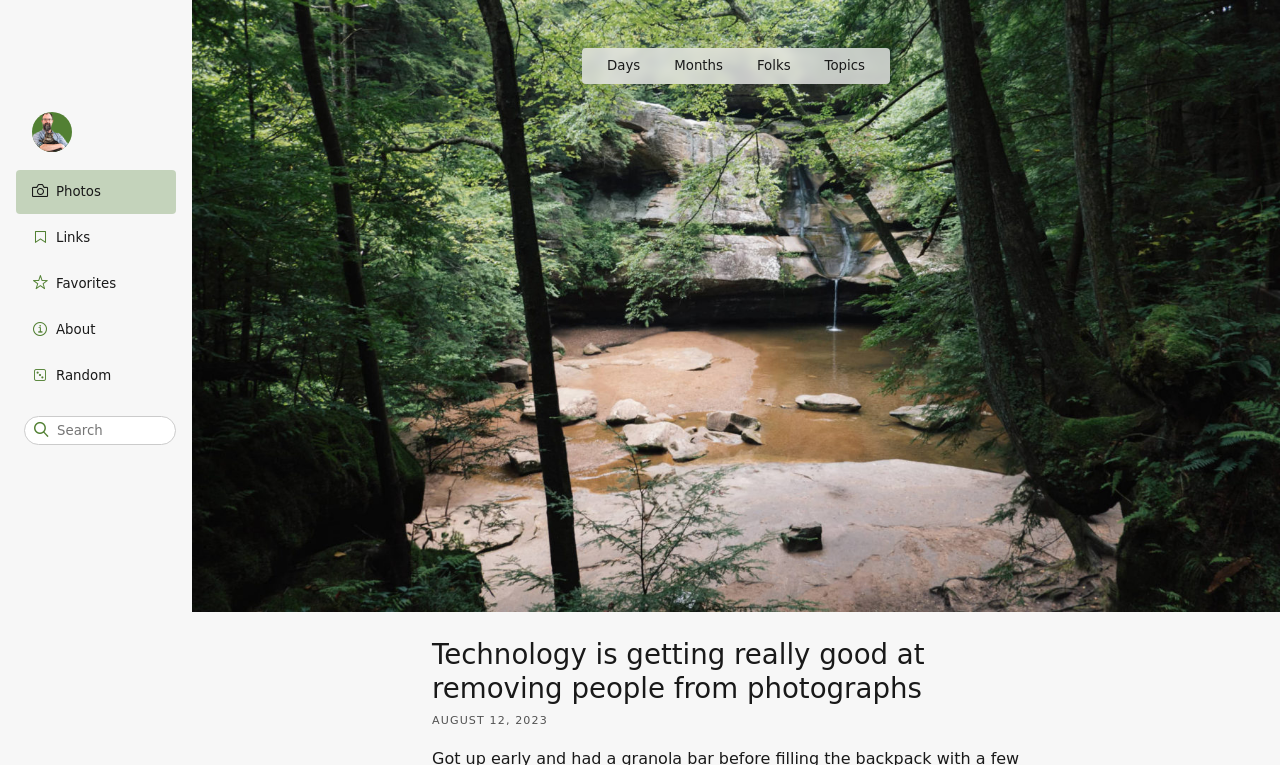Please examine the image and answer the question with a detailed explanation:
What is the date of the article?

The date of the article is mentioned in the time element 'AUGUST 12, 2023' at the bottom of the webpage.